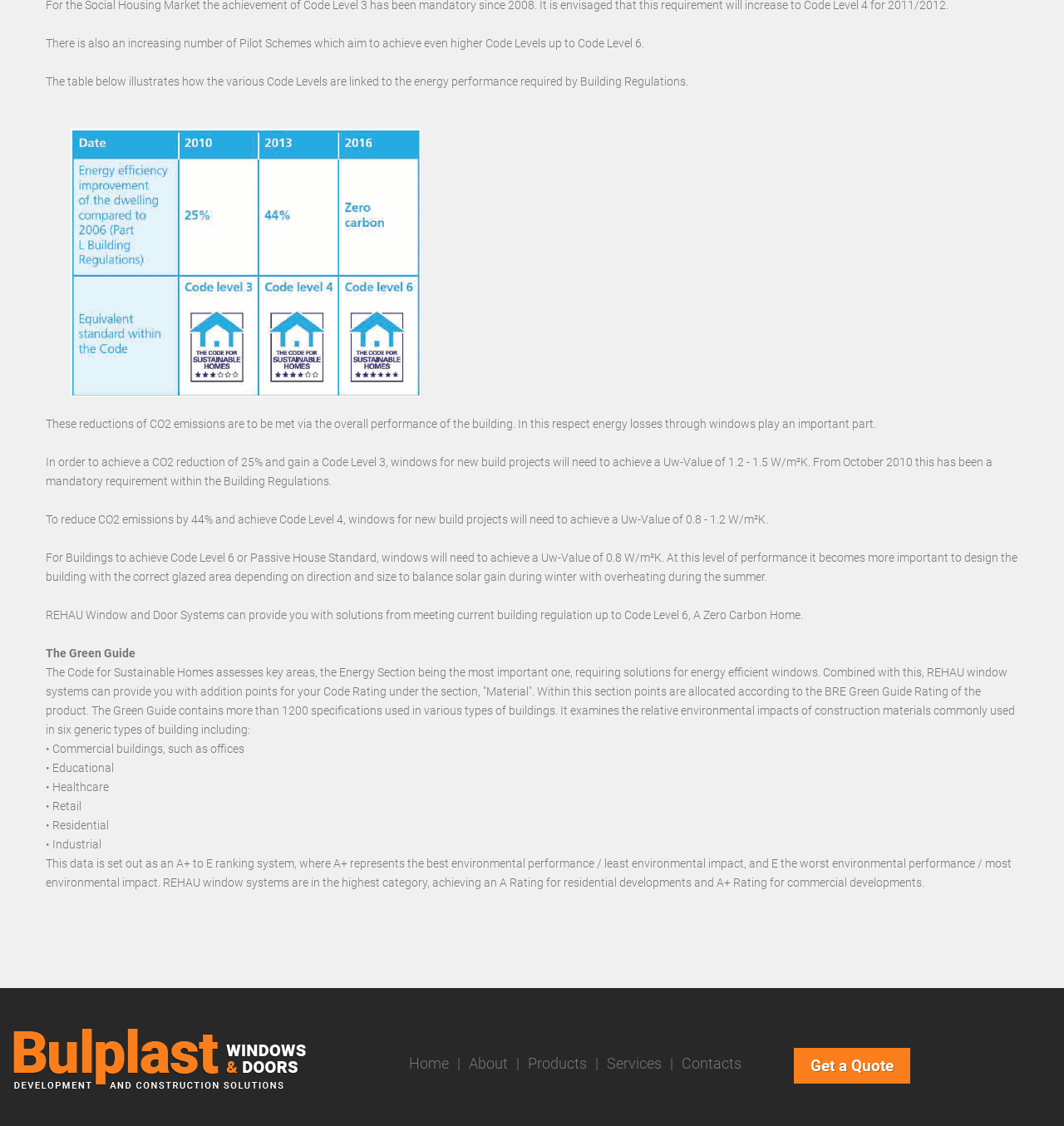What rating does REHAU window systems achieve for commercial developments?
Relying on the image, give a concise answer in one word or a brief phrase.

A+ Rating